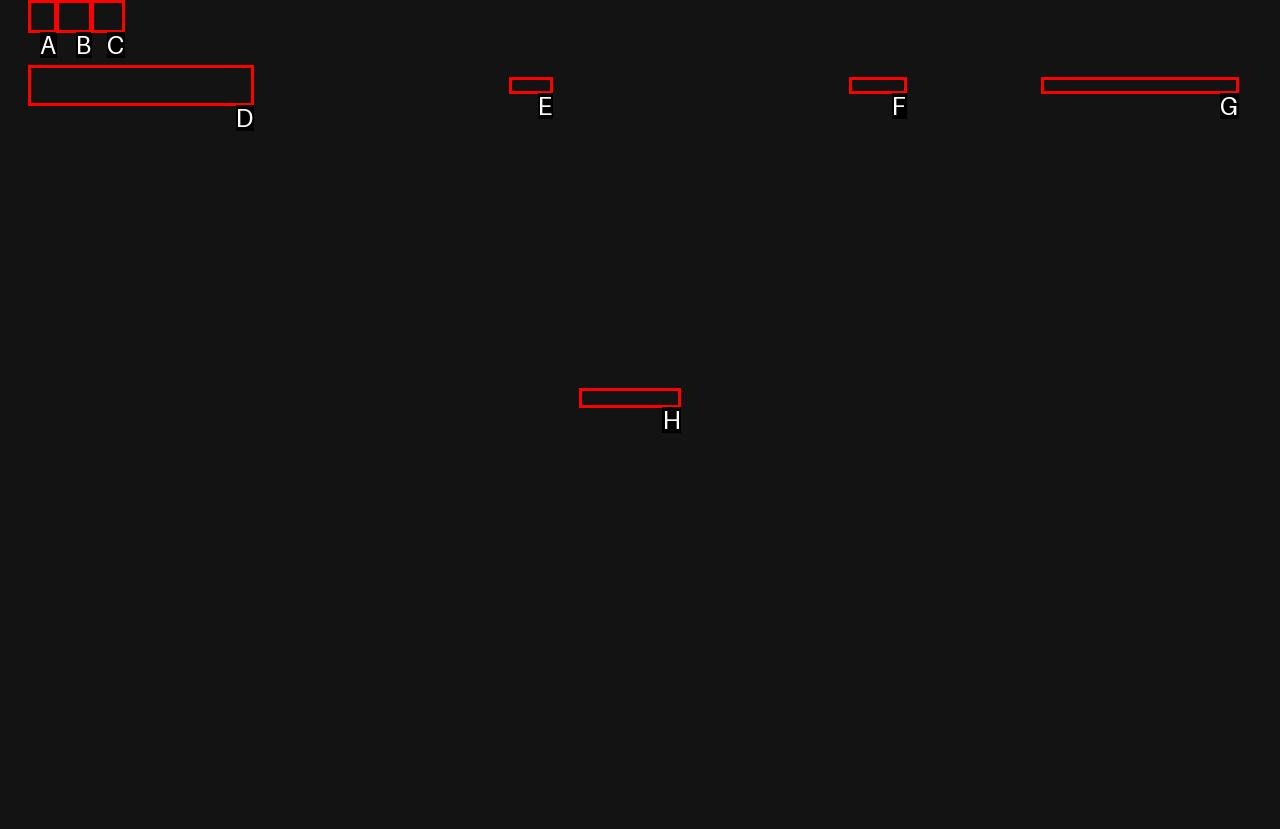Given the description: alt="The Root Salon", identify the corresponding option. Answer with the letter of the appropriate option directly.

D